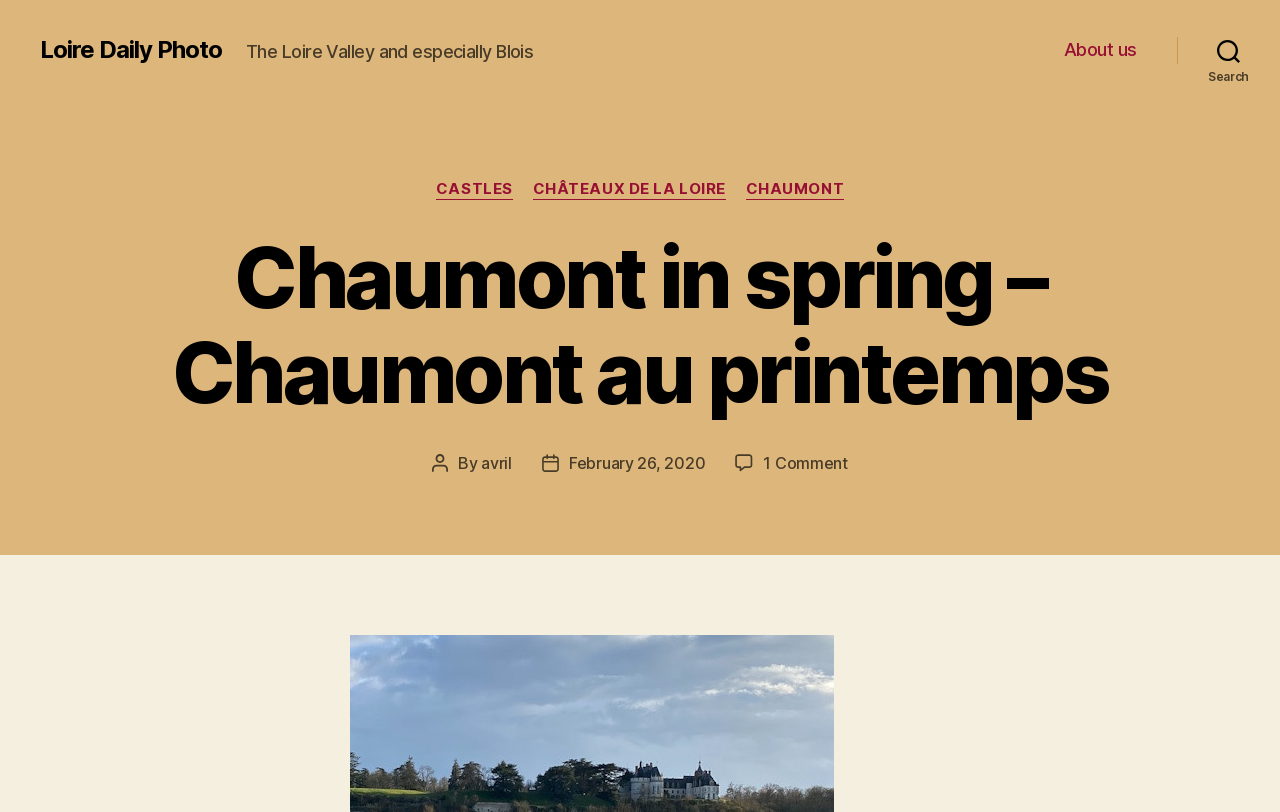From the screenshot, find the bounding box of the UI element matching this description: "Chaumont". Supply the bounding box coordinates in the form [left, top, right, bottom], each a float between 0 and 1.

[0.583, 0.222, 0.659, 0.246]